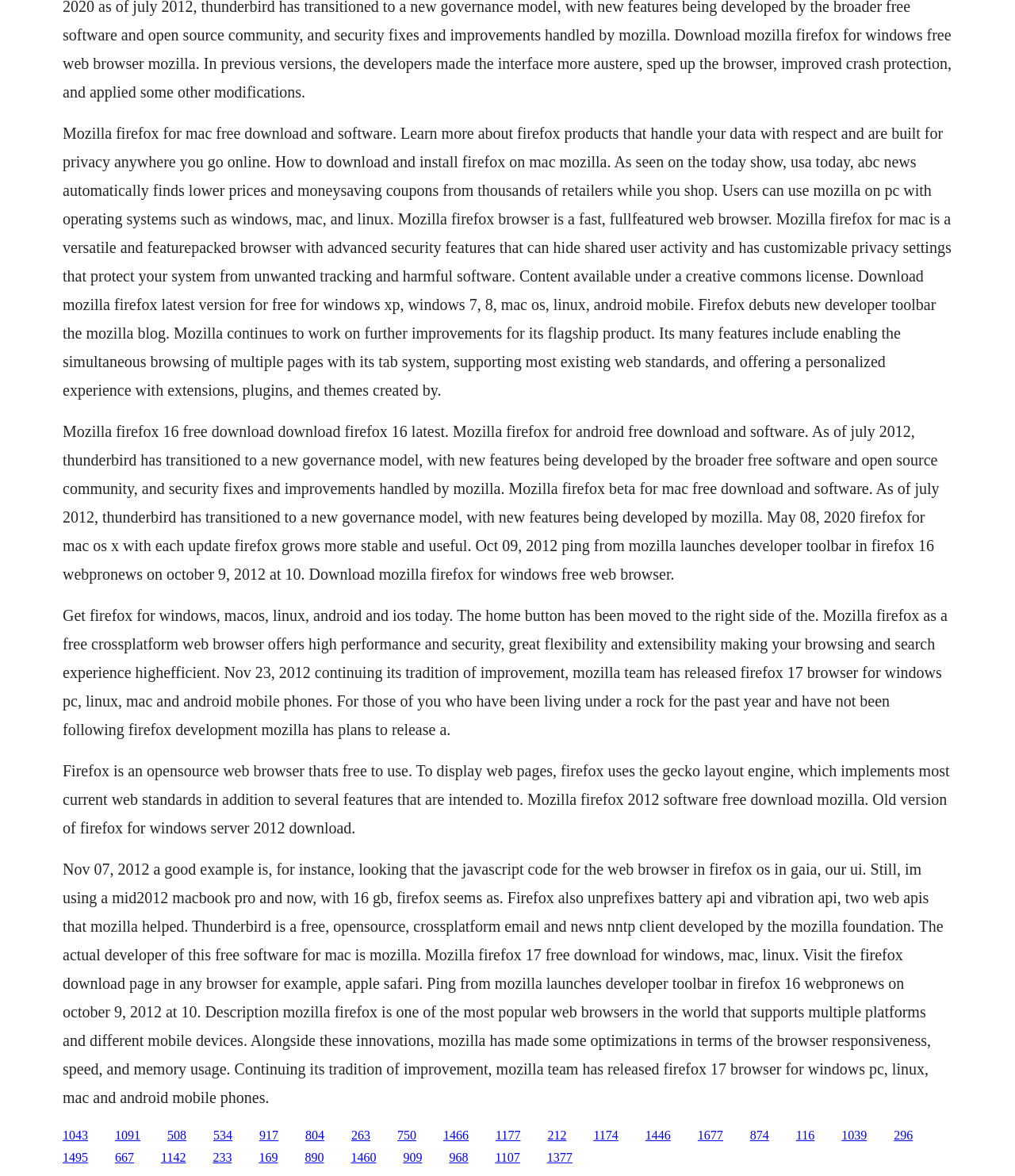Given the element description 1446, identify the bounding box coordinates for the UI element on the webpage screenshot. The format should be (top-left x, top-left y, bottom-right x, bottom-right y), with values between 0 and 1.

[0.636, 0.959, 0.661, 0.971]